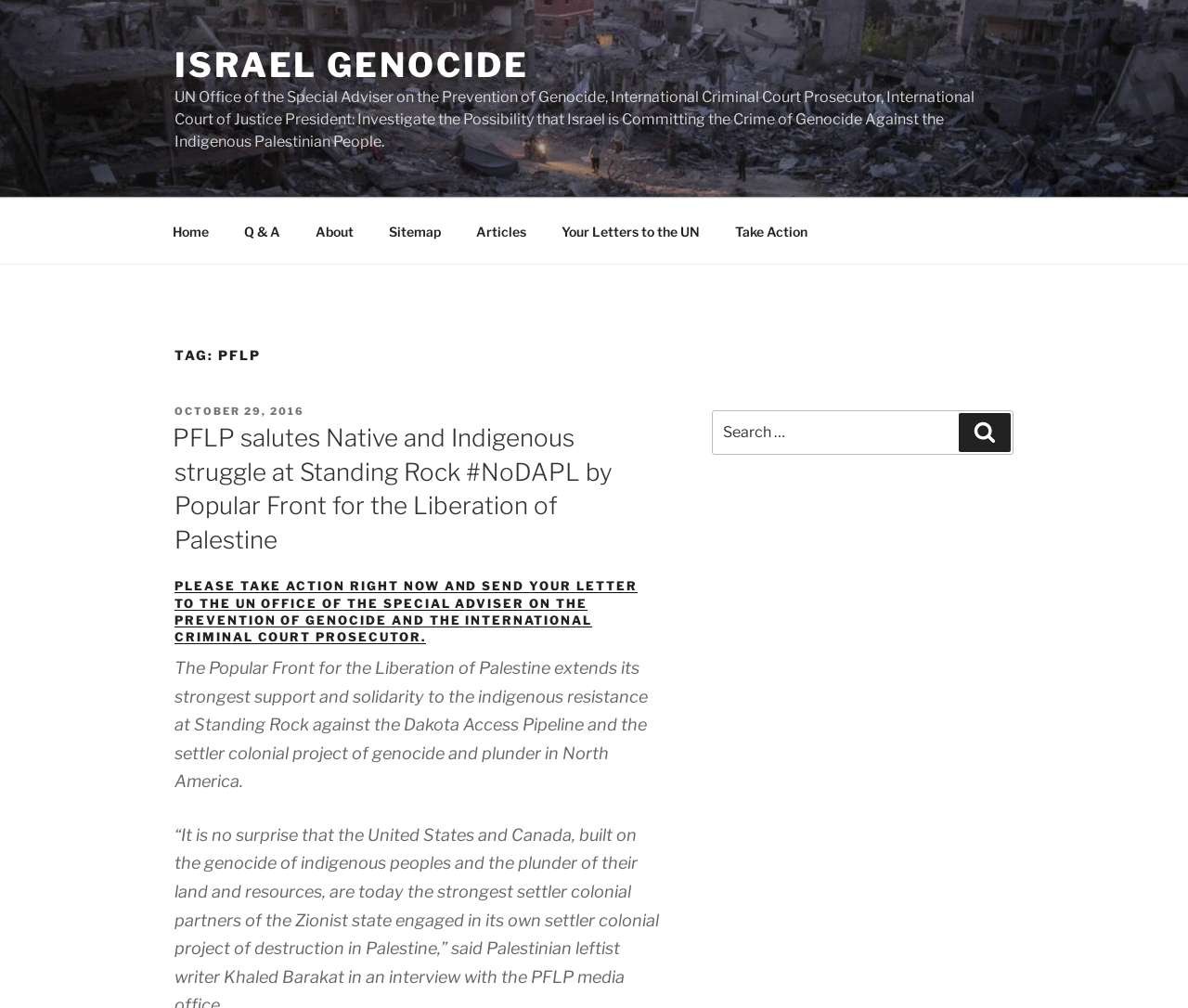What organization is mentioned in the heading?
Answer the question with a detailed and thorough explanation.

The organization mentioned in the heading is the Popular Front for the Liberation of Palestine (PFLP), which is mentioned in the heading 'TAG: PFLP' and is also mentioned in the text as the author of the post about Standing Rock.